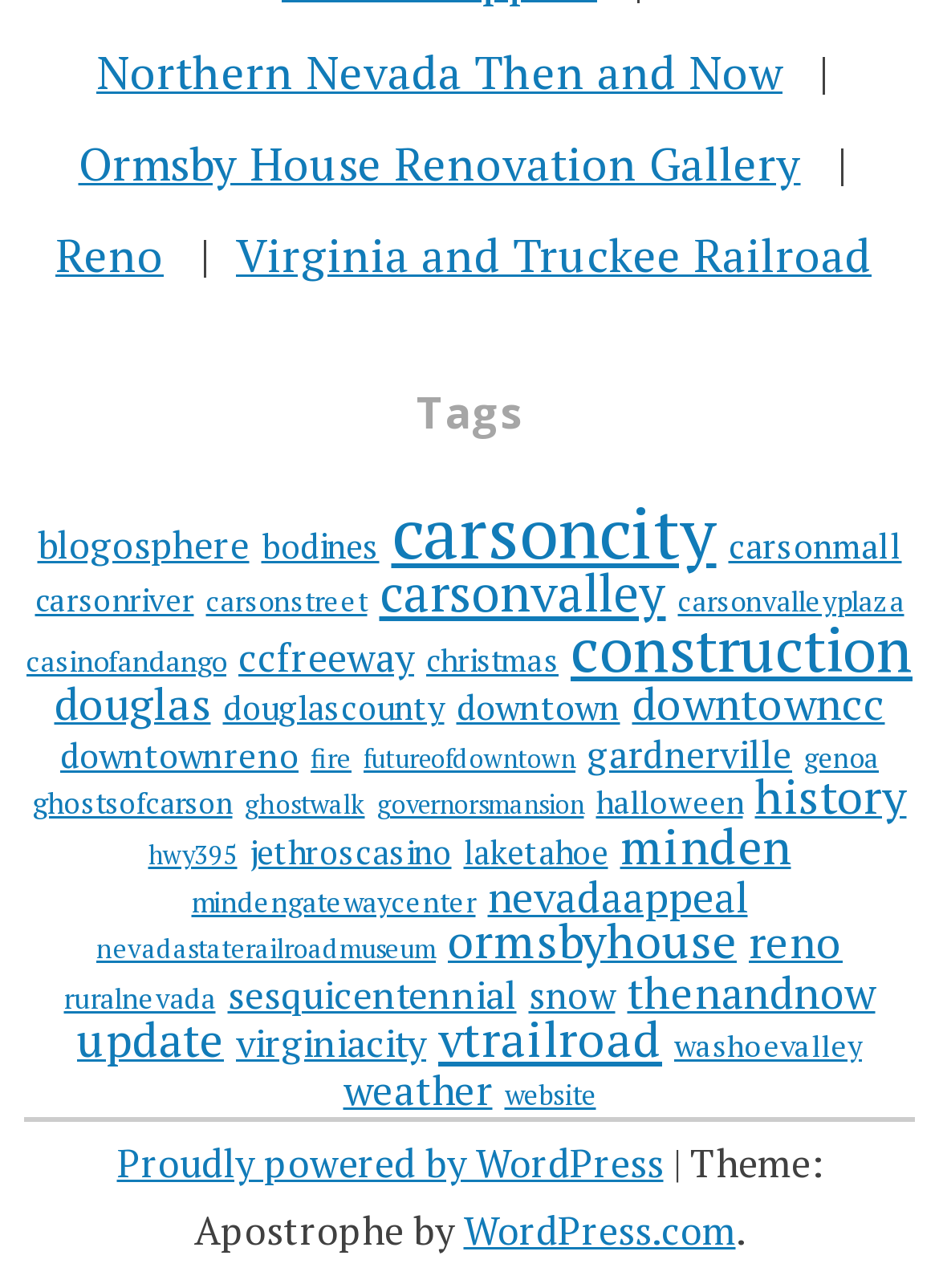Utilize the details in the image to give a detailed response to the question: What is the platform that powers the website?

The platform that powers the website can be determined by examining the footer of the webpage, which contains the text 'Proudly powered by WordPress'. This indicates that the website is powered by WordPress.